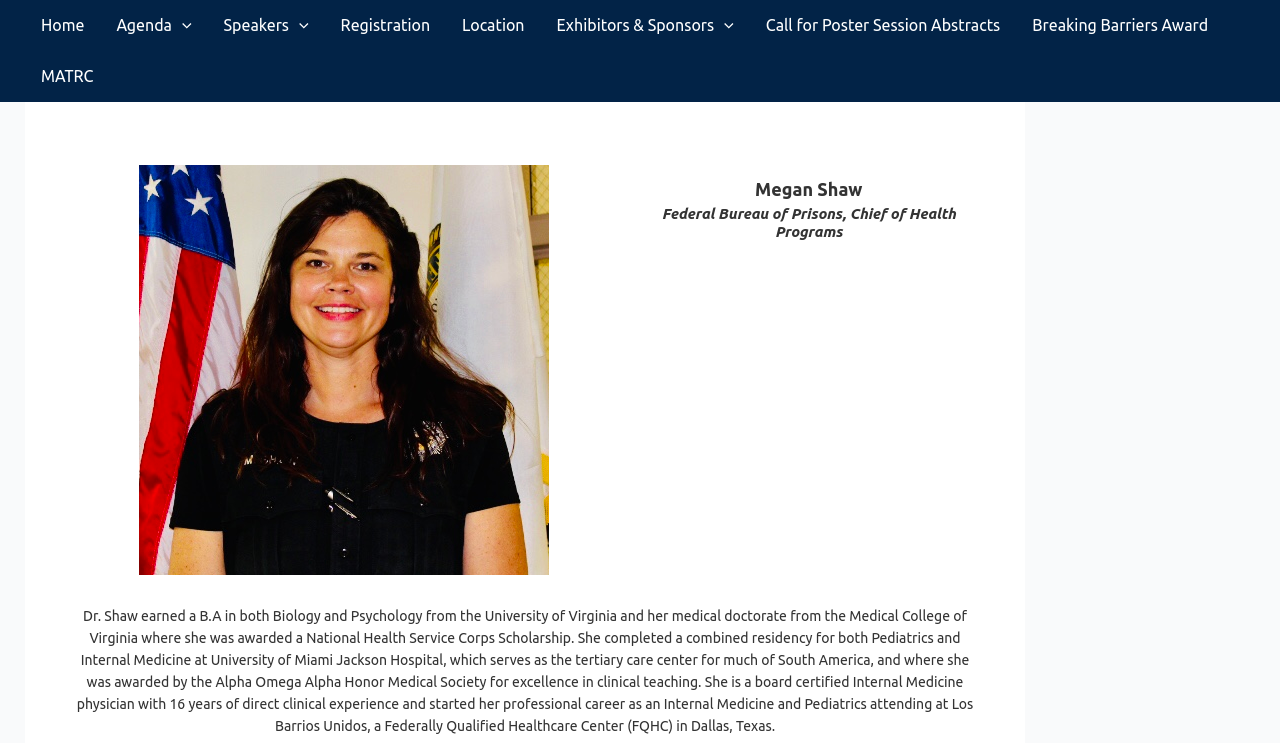Find the bounding box coordinates of the clickable area required to complete the following action: "Scroll to the top of the page".

None